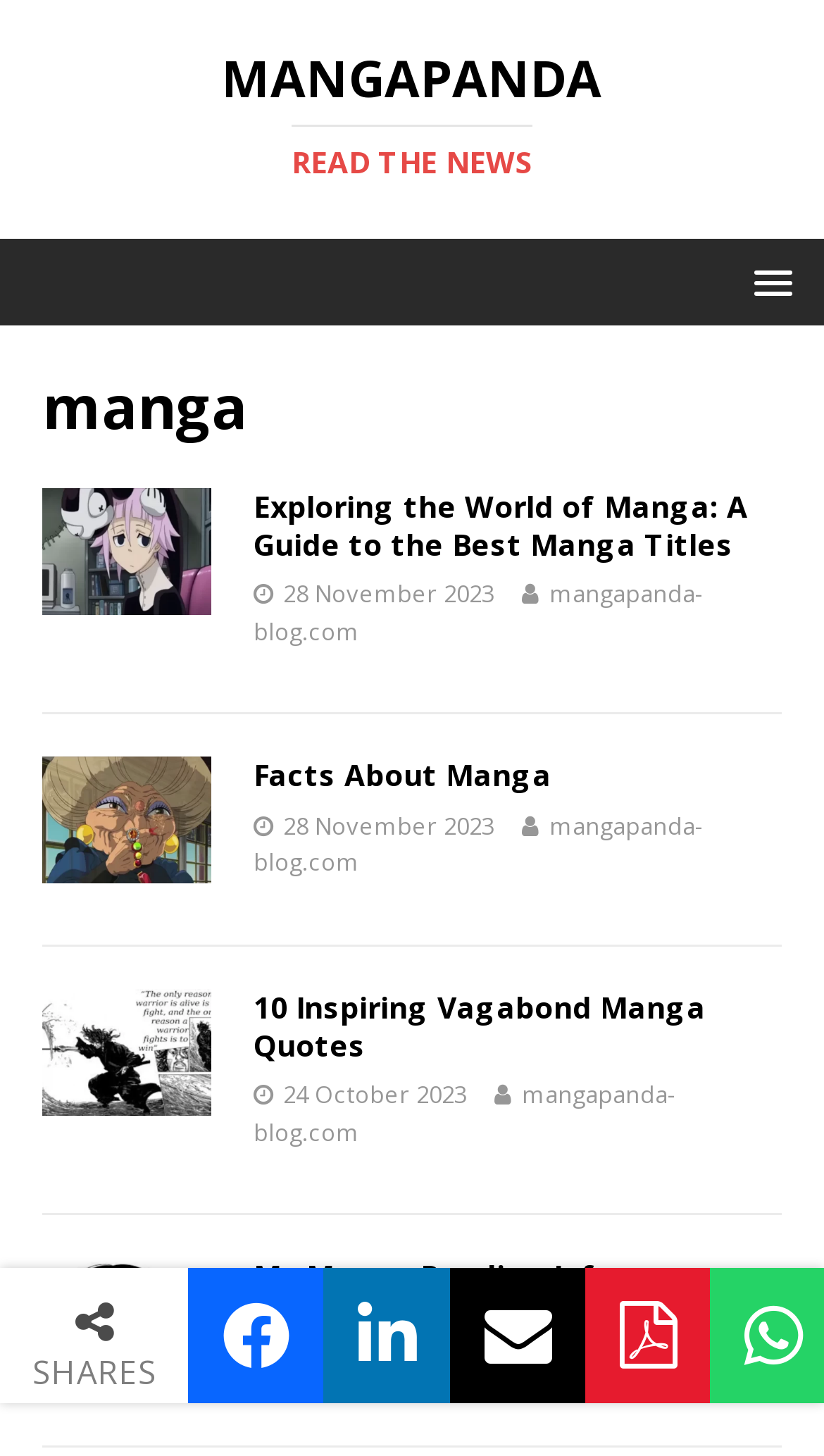Please provide a detailed answer to the question below by examining the image:
How many articles are displayed on the webpage?

By examining the webpage's structure, I count four article sections, each with a heading, image, and text. These sections are arranged vertically and appear to be separate articles or blog posts.